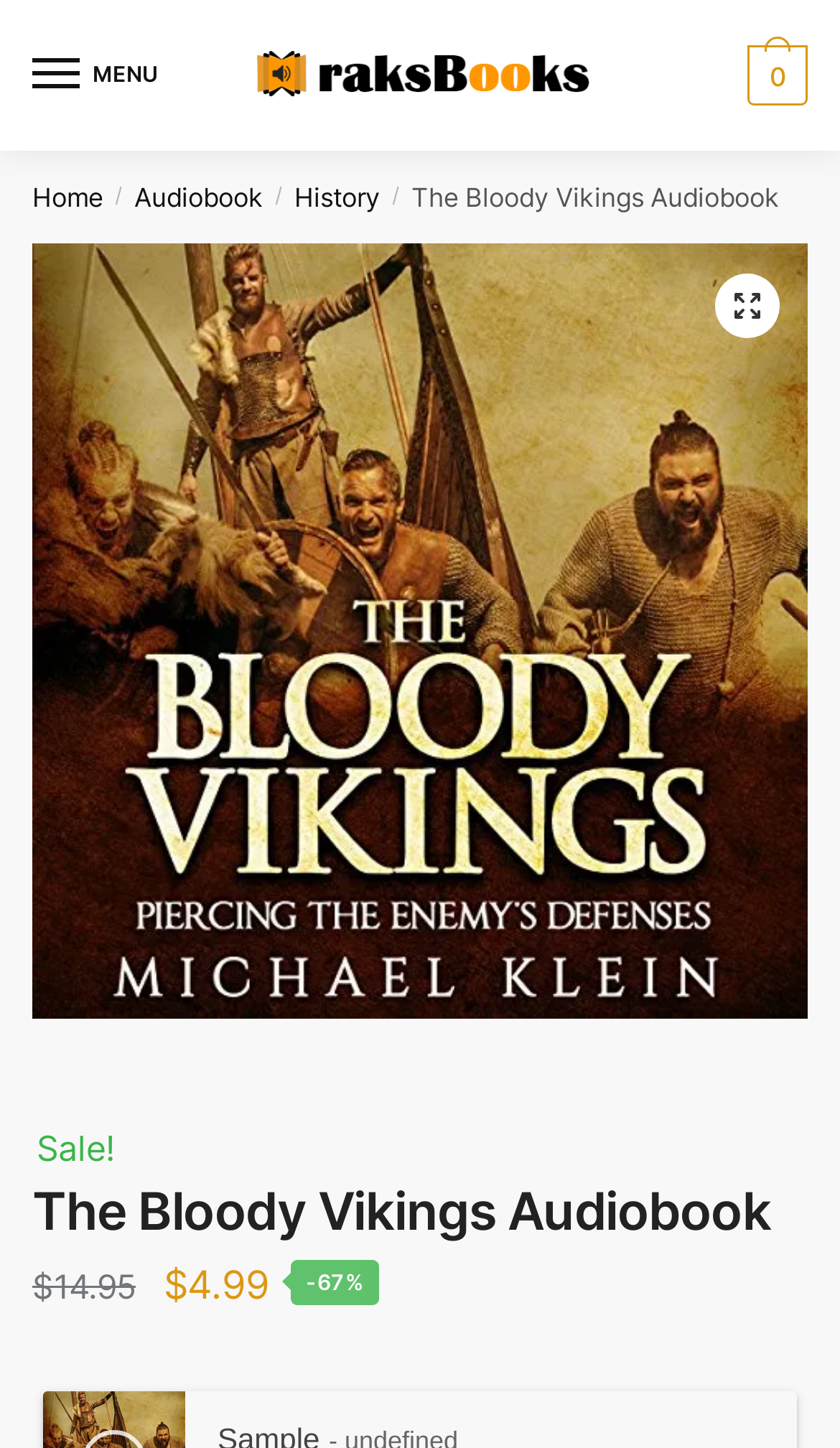Determine the bounding box of the UI element mentioned here: "parent_node: MENU". The coordinates must be in the format [left, top, right, bottom] with values ranging from 0 to 1.

[0.298, 0.034, 0.702, 0.07]